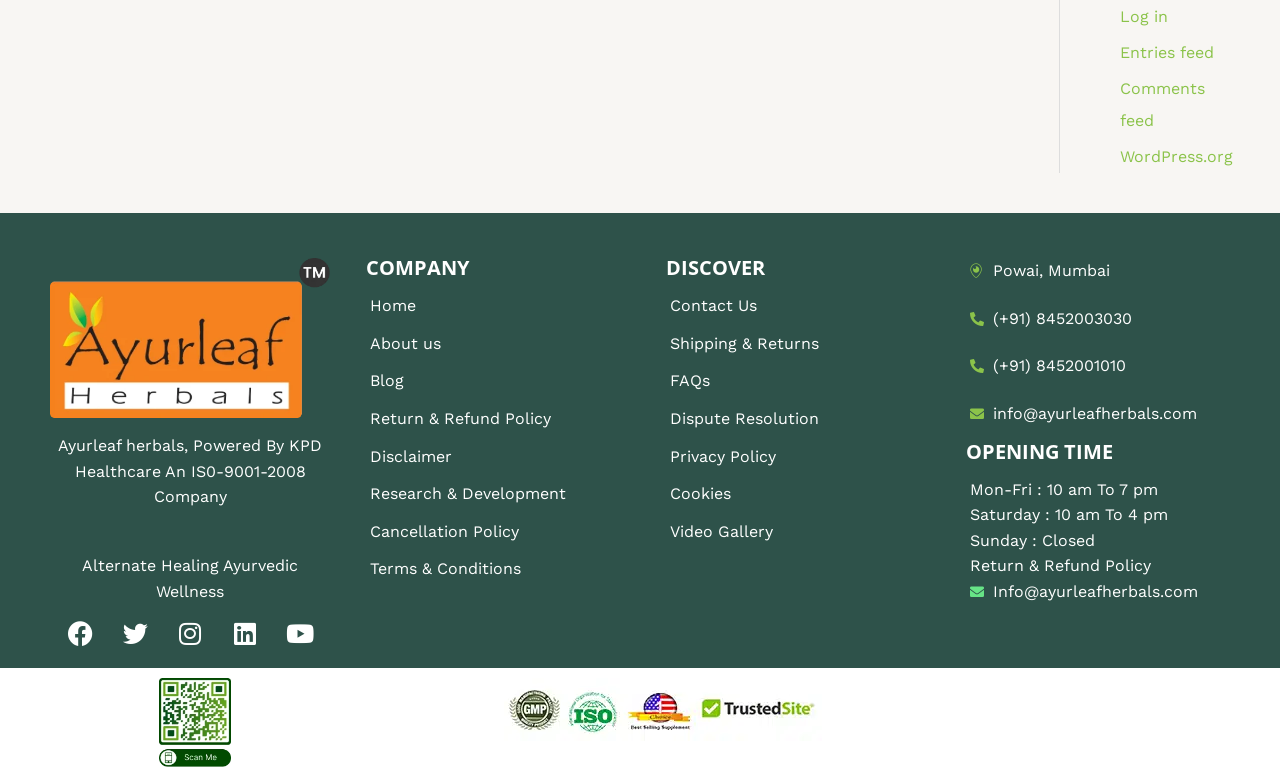Locate the bounding box coordinates of the area to click to fulfill this instruction: "Click on Log in". The bounding box should be presented as four float numbers between 0 and 1, in the order [left, top, right, bottom].

[0.875, 0.009, 0.912, 0.034]